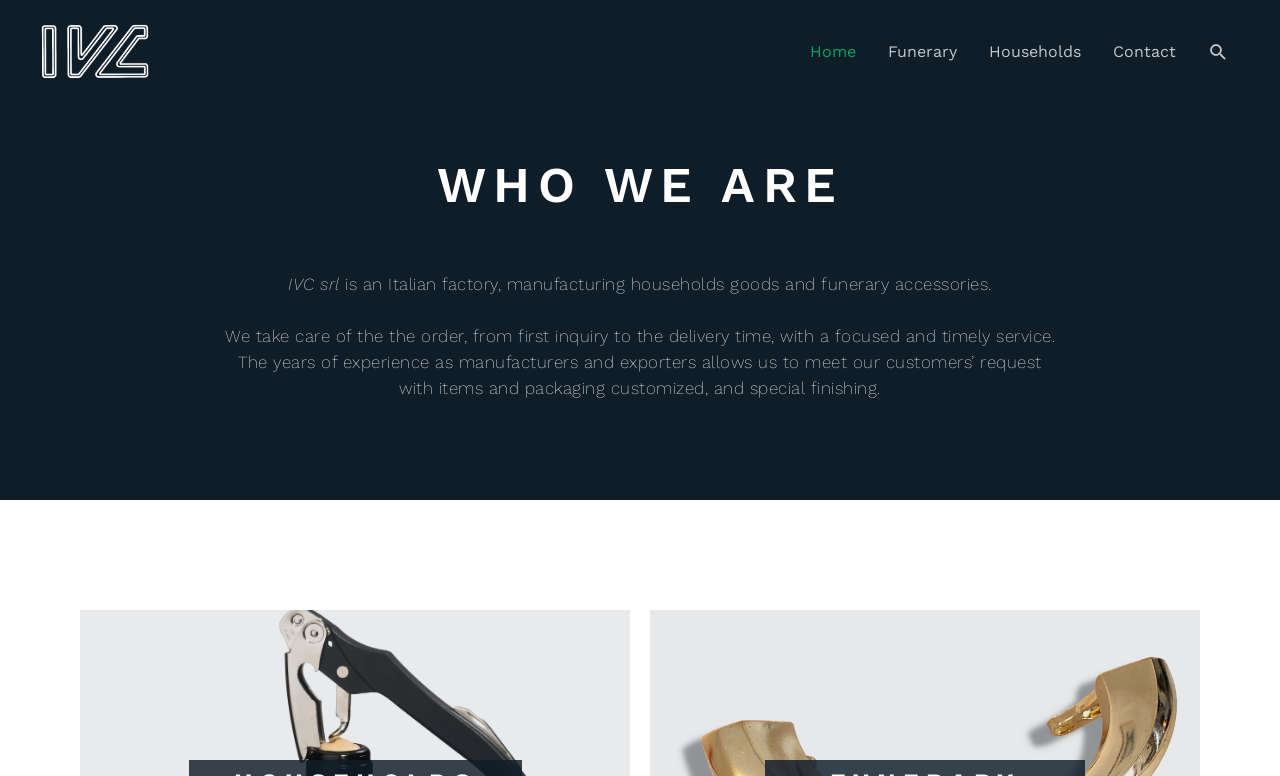Extract the bounding box coordinates for the UI element described by the text: "Households". The coordinates should be in the form of [left, top, right, bottom] with values between 0 and 1.

[0.76, 0.026, 0.857, 0.108]